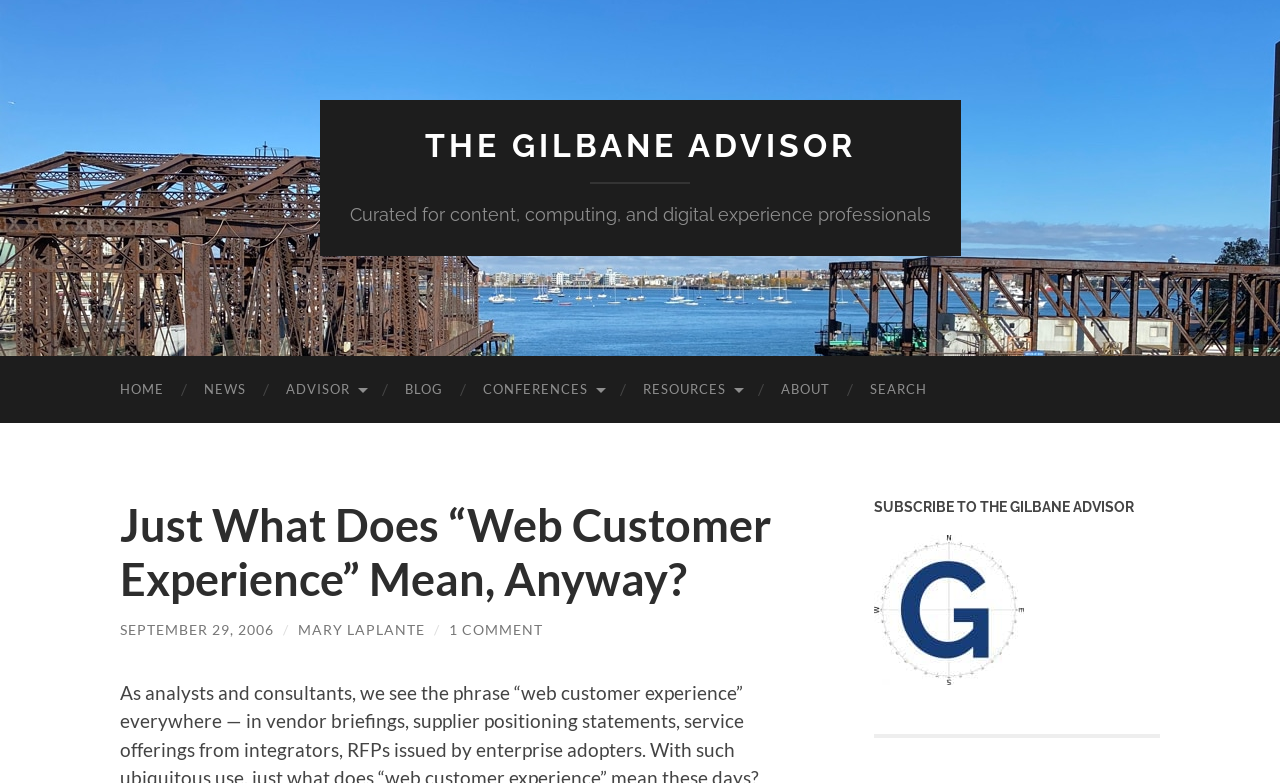Find the bounding box coordinates of the element you need to click on to perform this action: 'search for something'. The coordinates should be represented by four float values between 0 and 1, in the format [left, top, right, bottom].

[0.664, 0.455, 0.74, 0.54]